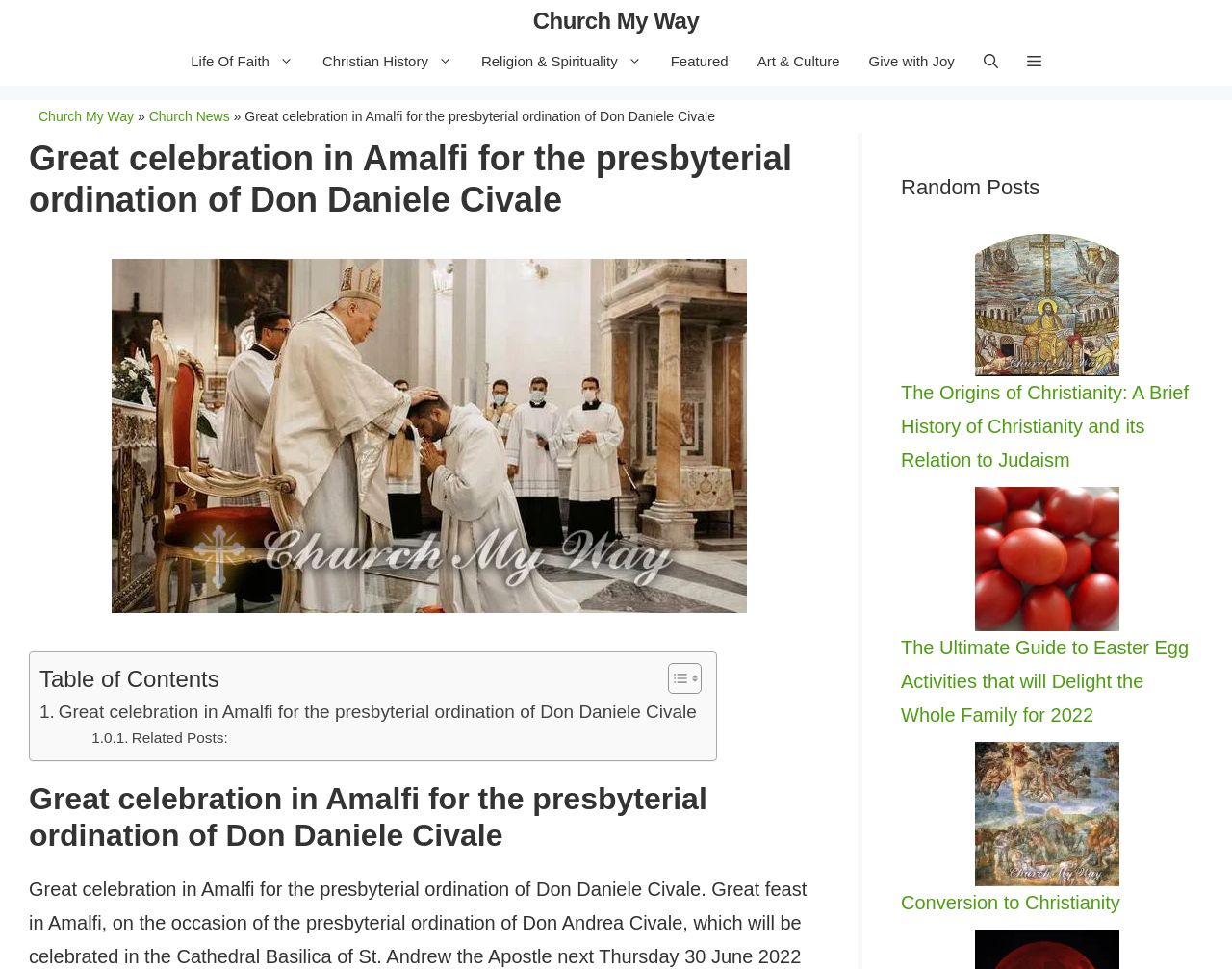Please determine the bounding box coordinates of the area that needs to be clicked to complete this task: 'View the 'Random Posts' section'. The coordinates must be four float numbers between 0 and 1, formatted as [left, top, right, bottom].

[0.731, 0.177, 0.969, 0.21]